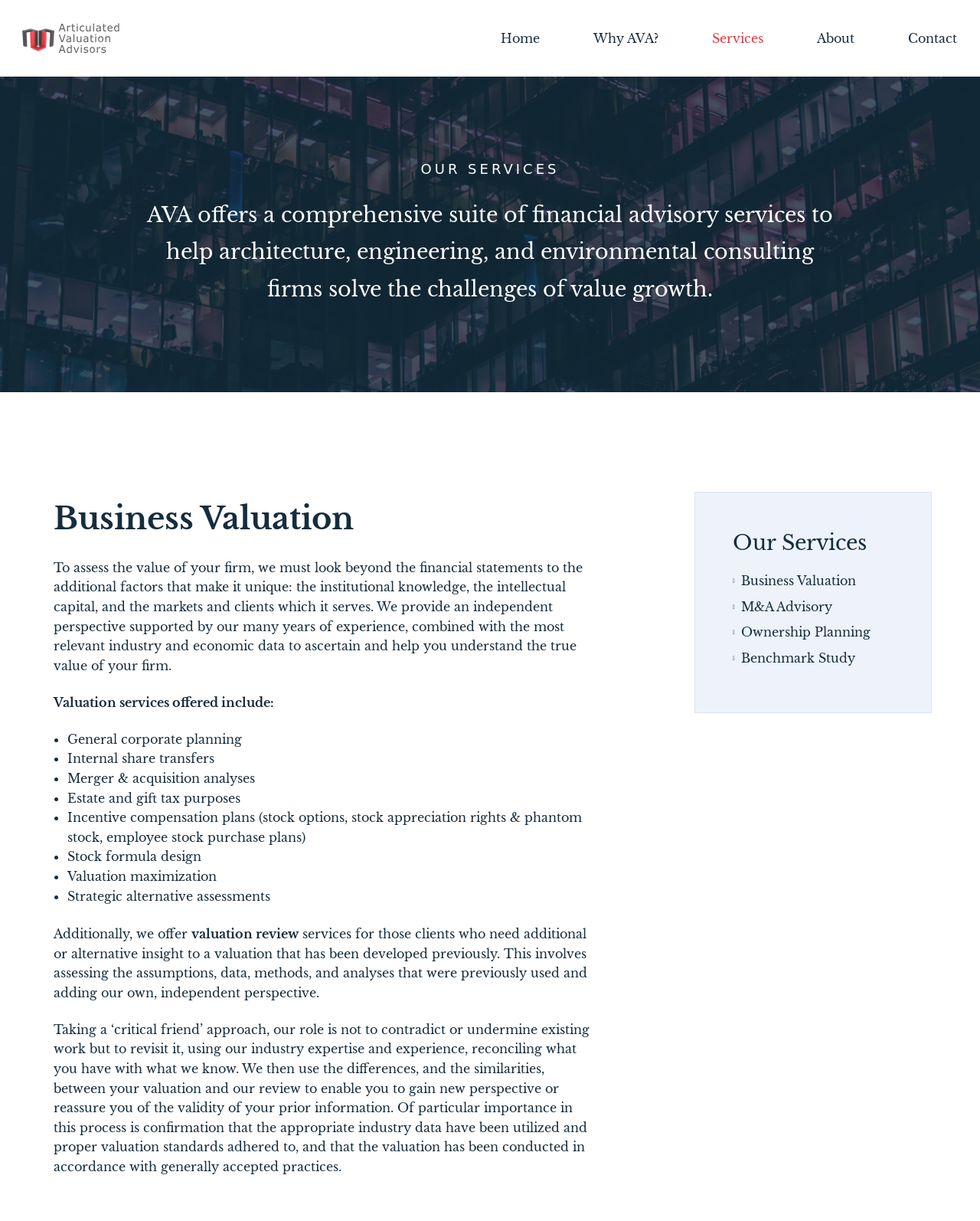Given the element description: "here", predict the bounding box coordinates of this UI element. The coordinates must be four float numbers between 0 and 1, given as [left, top, right, bottom].

None